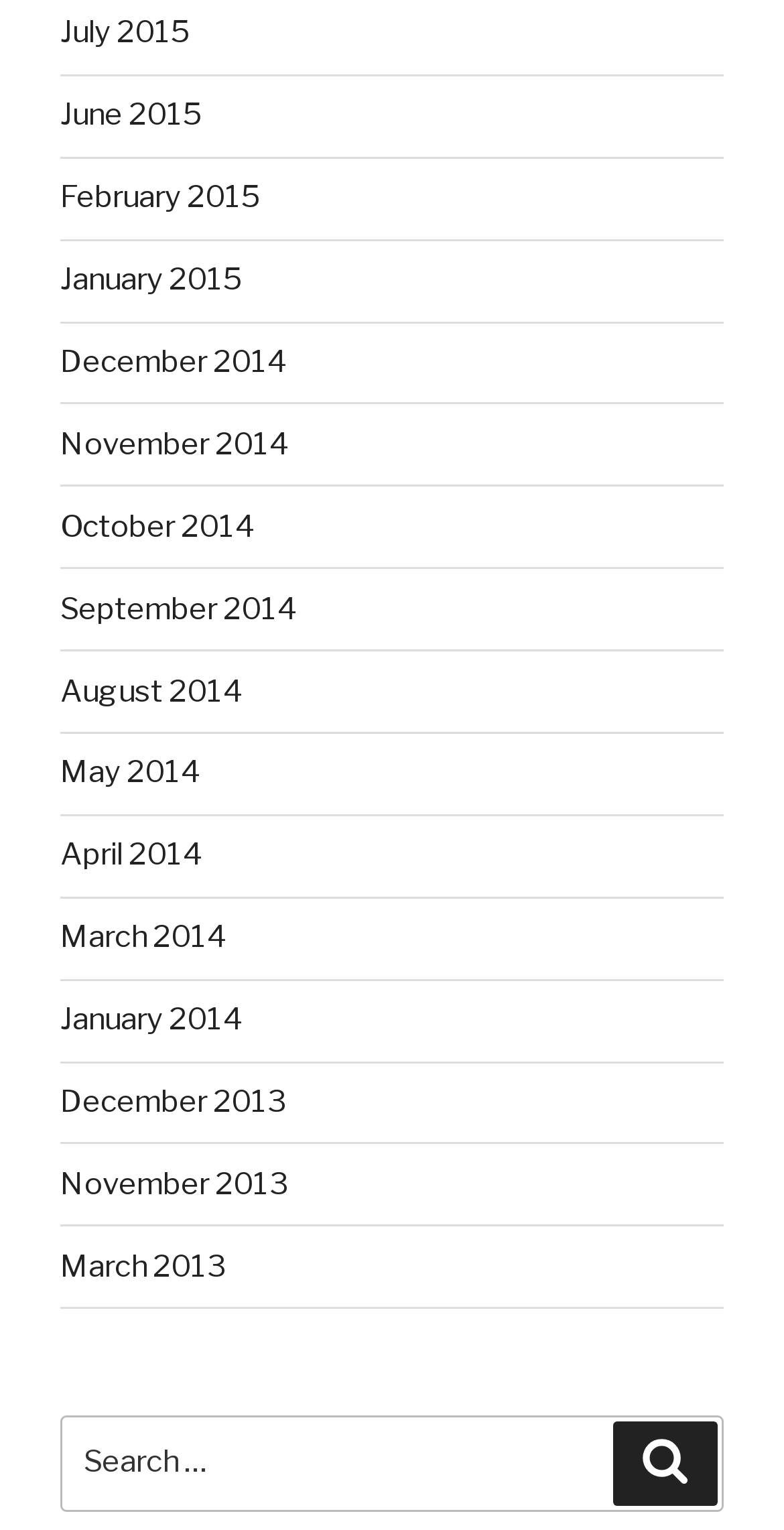Please provide a comprehensive response to the question below by analyzing the image: 
What is the position of the search box on the page?

By examining the bounding box coordinates of the search box, I found that its y1 and y2 values are 0.925 and 0.988, respectively, which indicates that it is located at the bottom of the page.